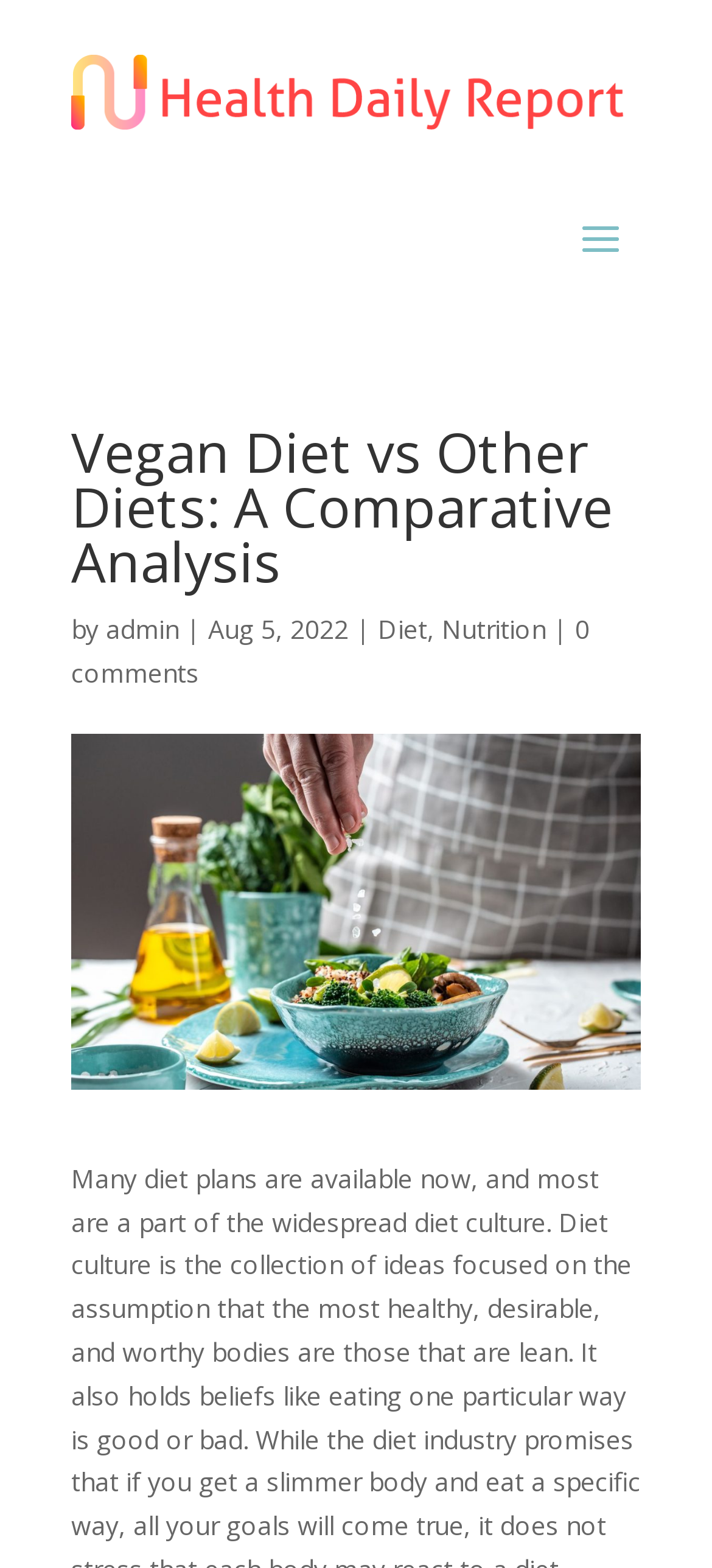Create an in-depth description of the webpage, covering main sections.

The webpage is about a comparative analysis of the vegan diet versus other diets, as indicated by the title "Vegan Diet vs Other Diets: A Comparative Analysis". 

At the top of the page, there is a large image that spans almost the entire width, taking up about 7% of the page's height. Below this image, the title of the article is displayed in a prominent heading, centered on the page. 

Underneath the title, there is a section that provides information about the author and publication date. The author's name, "admin", is displayed as a link, followed by a vertical bar and the publication date, "Aug 5, 2022". 

To the right of the author section, there are three links: "Diet", "Nutrition", and "0 comments". These links are separated by vertical bars and are aligned horizontally. 

Below the title and author section, there is another large image that takes up about 23% of the page's height. This image is also centered on the page and has a descriptive text "vegan-diet-vs-other-diets:-a-comparative-analysis".